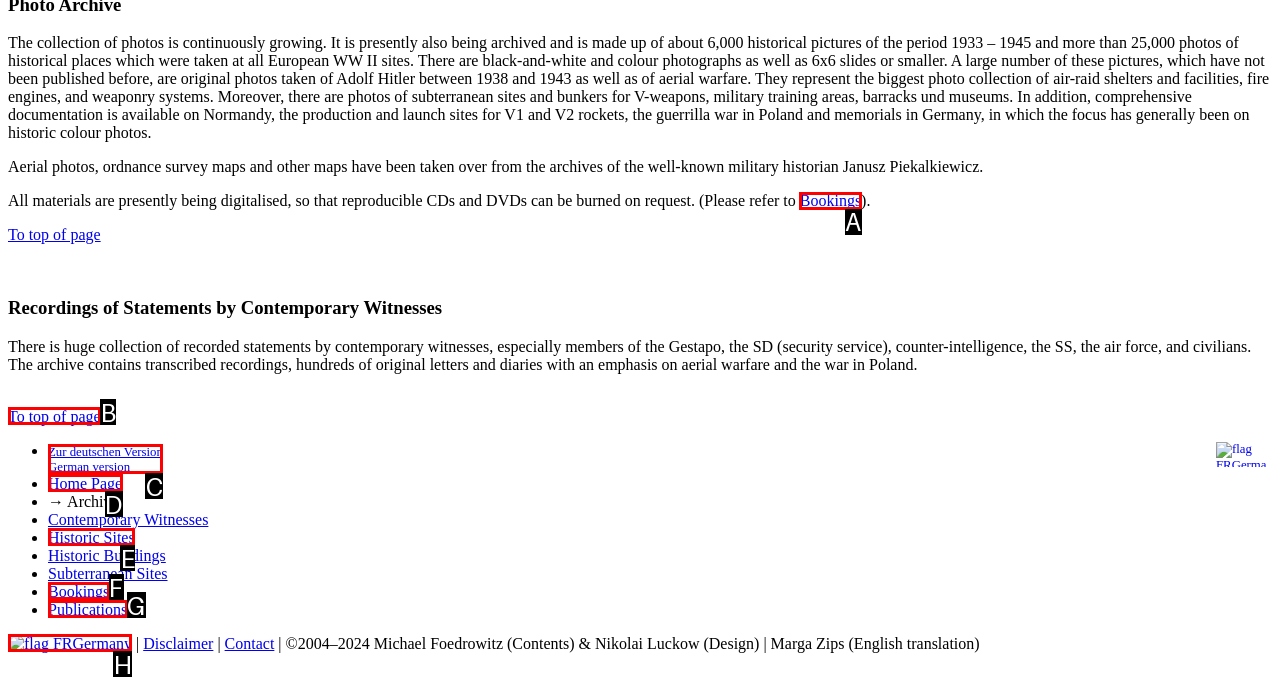Determine the HTML element that best matches this description: Publications from the given choices. Respond with the corresponding letter.

G